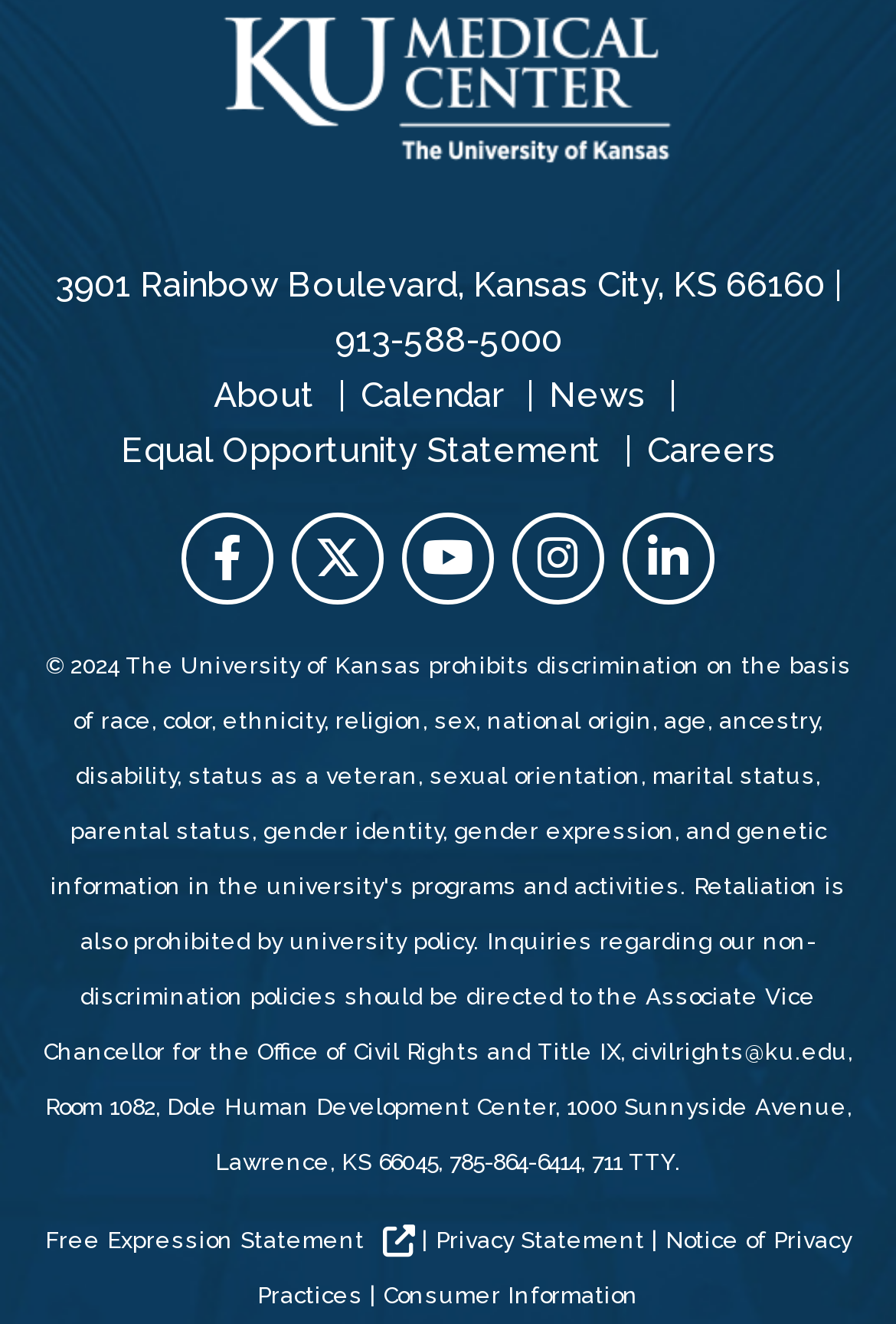Please mark the bounding box coordinates of the area that should be clicked to carry out the instruction: "Open Facebook page".

[0.203, 0.387, 0.305, 0.456]